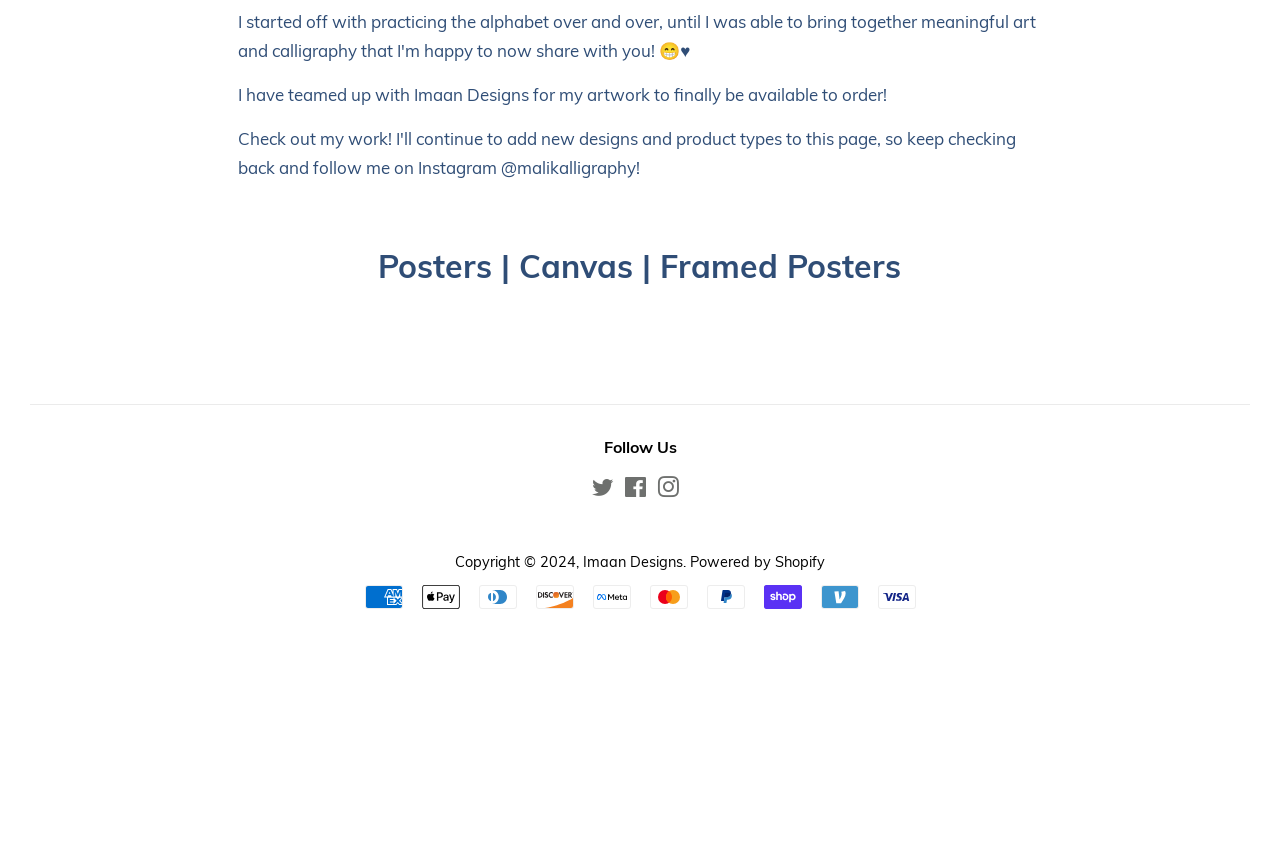Find the bounding box coordinates of the UI element according to this description: "IMAM HUSSAIN".

[0.38, 0.198, 0.634, 0.241]